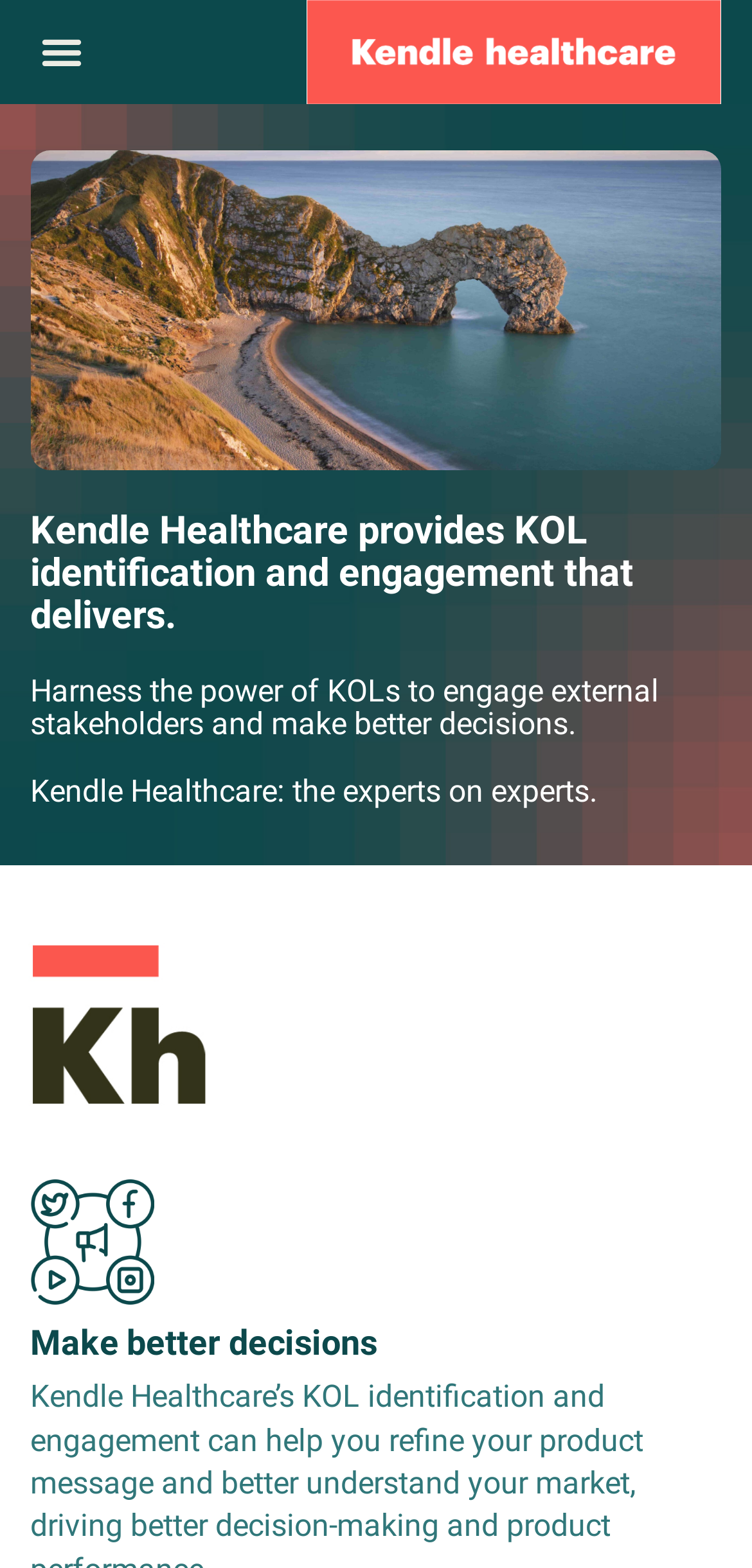What is the purpose of the company?
Please provide a single word or phrase based on the screenshot.

KOL identification and engagement